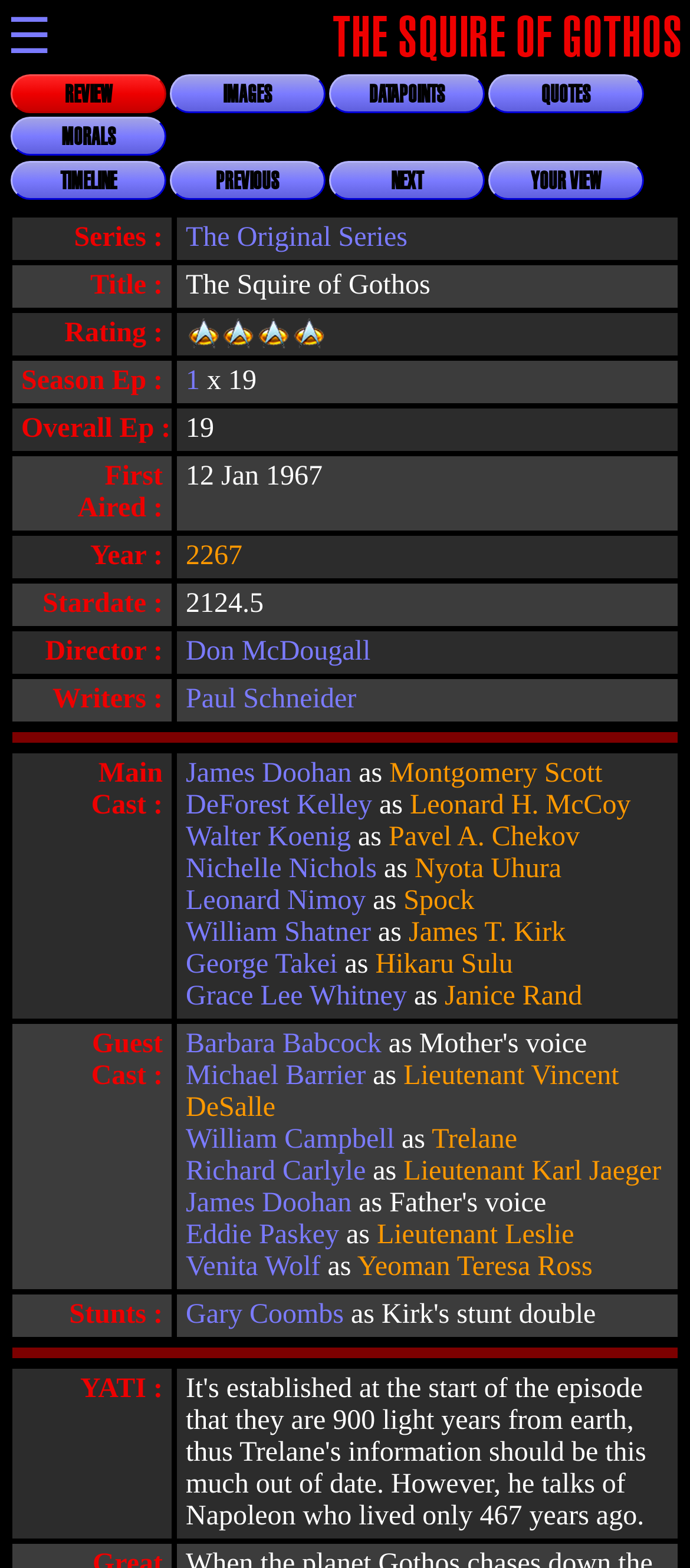Indicate the bounding box coordinates of the element that must be clicked to execute the instruction: "Check the 'RATING' of this episode". The coordinates should be given as four float numbers between 0 and 1, i.e., [left, top, right, bottom].

[0.093, 0.203, 0.236, 0.222]